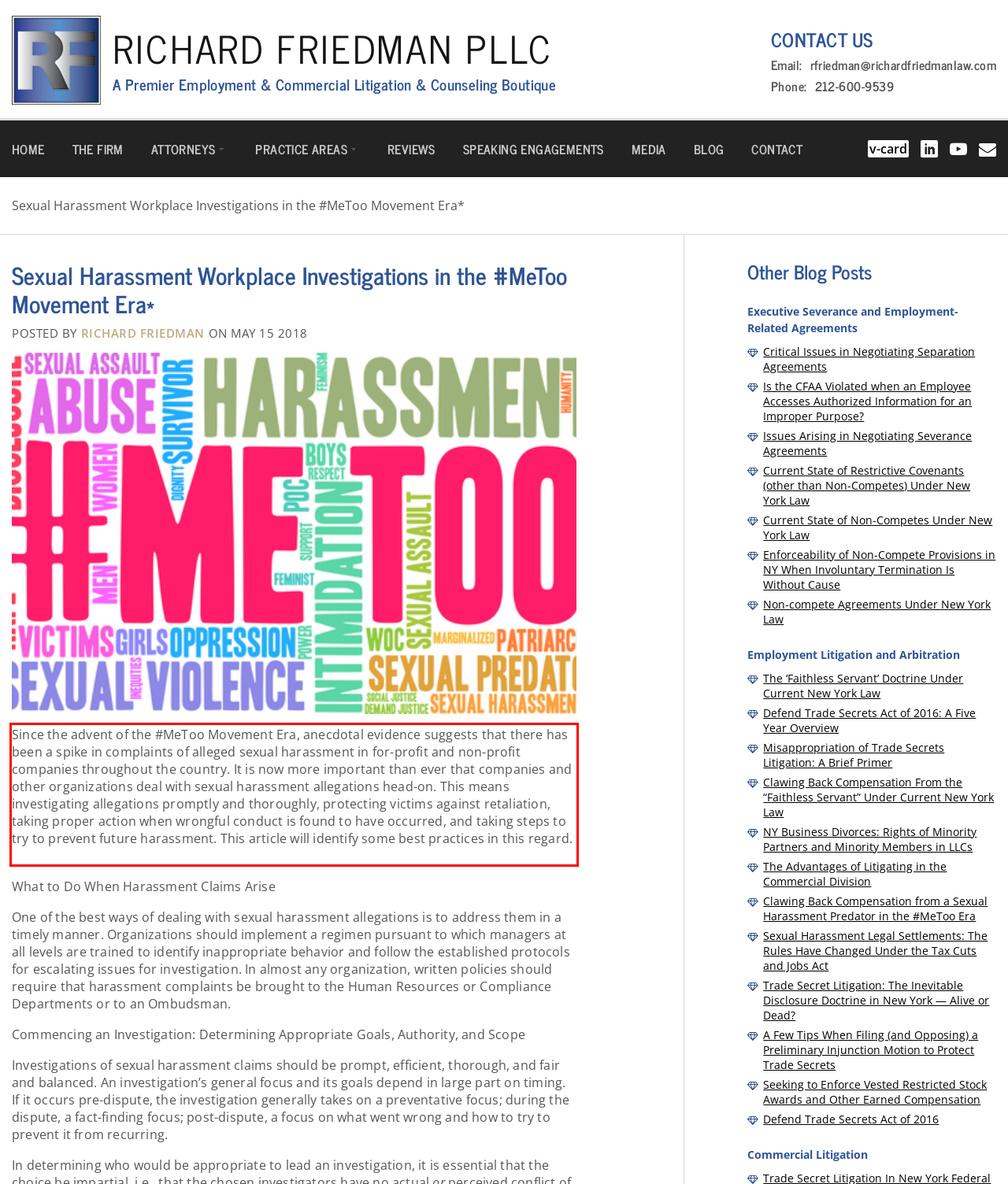You are provided with a screenshot of a webpage containing a red bounding box. Please extract the text enclosed by this red bounding box.

Since the advent of the #MeToo Movement Era, anecdotal evidence suggests that there has been a spike in complaints of alleged sexual harassment in for-profit and non-profit companies throughout the country. It is now more important than ever that companies and other organizations deal with sexual harassment allegations head-on. This means investigating allegations promptly and thoroughly, protecting victims against retaliation, taking proper action when wrongful conduct is found to have occurred, and taking steps to try to prevent future harassment. This article will identify some best practices in this regard.